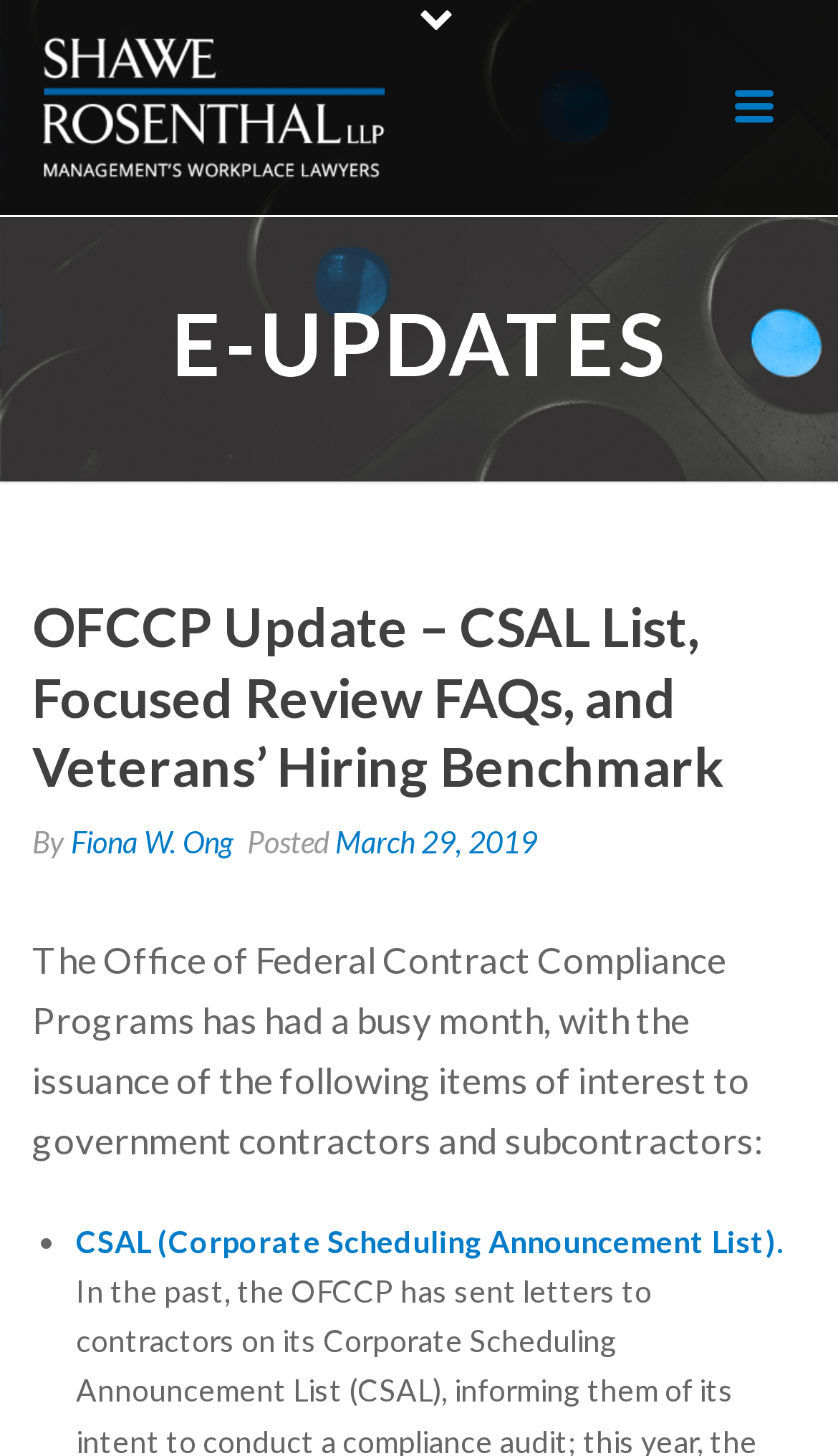Answer this question in one word or a short phrase: What is the name of the law firm?

Shawe Rosenthal LLP